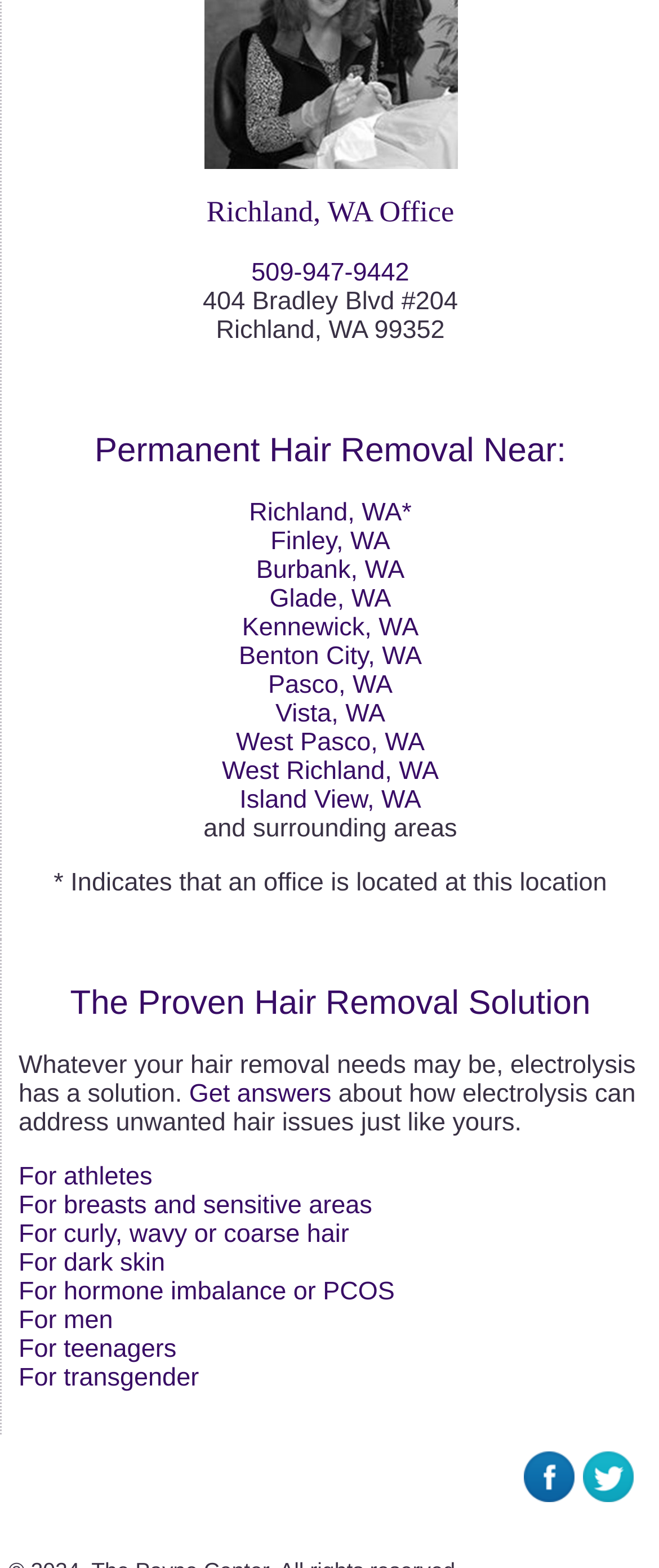Locate the bounding box coordinates of the element that needs to be clicked to carry out the instruction: "Call the phone number". The coordinates should be given as four float numbers ranging from 0 to 1, i.e., [left, top, right, bottom].

[0.381, 0.165, 0.621, 0.183]